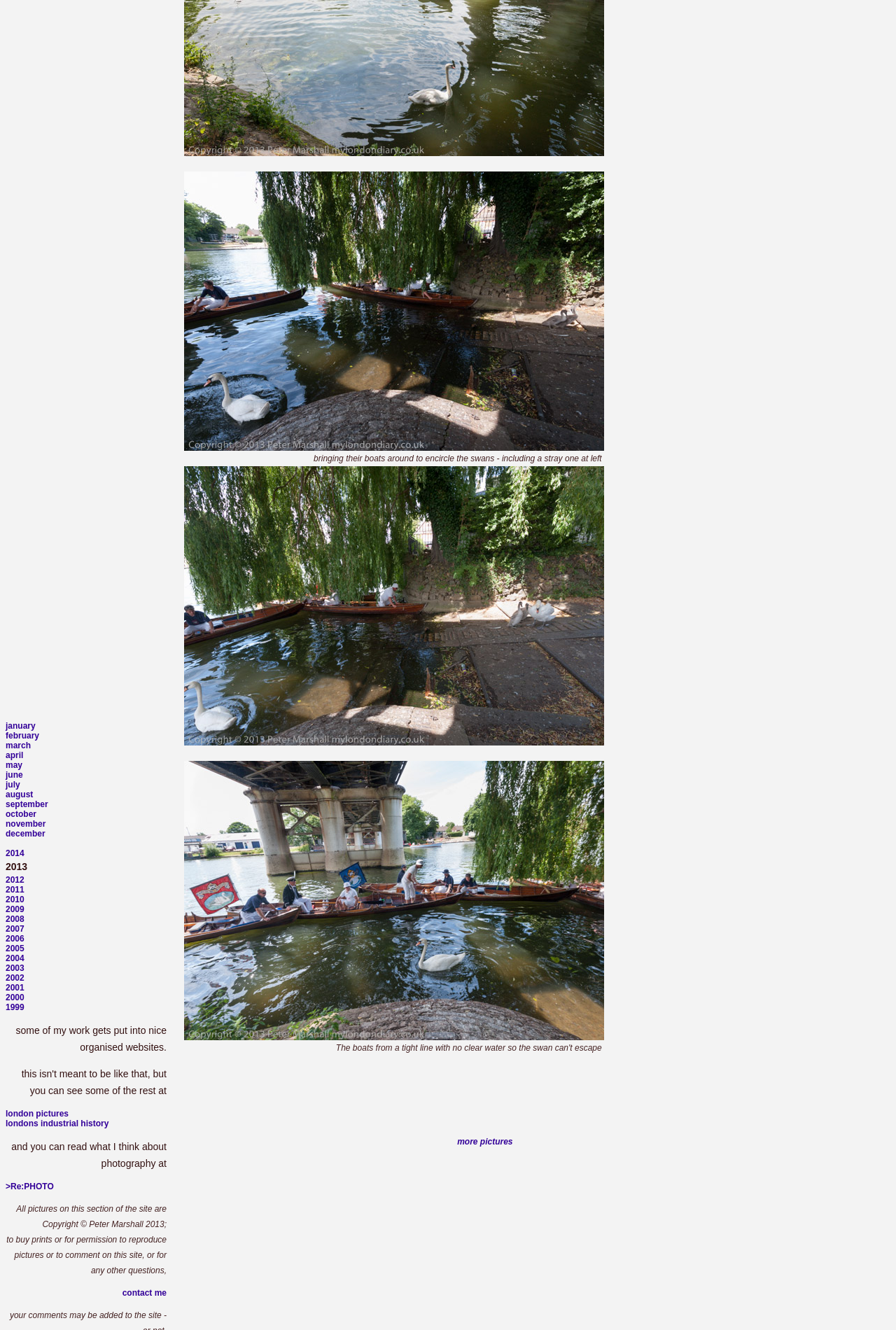Show the bounding box coordinates of the element that should be clicked to complete the task: "click on 'more pictures'".

[0.51, 0.855, 0.572, 0.862]